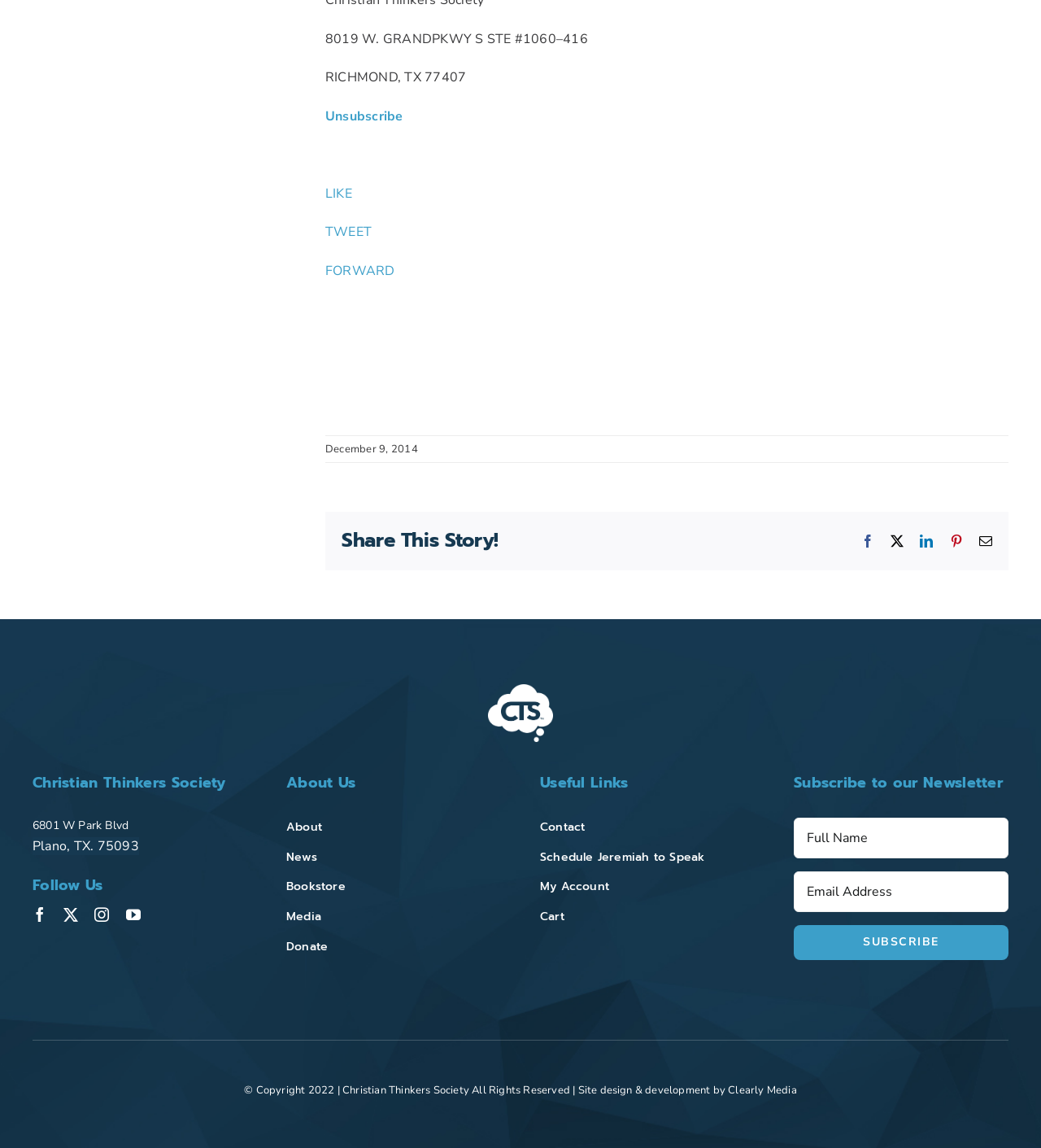Use a single word or phrase to respond to the question:
What is the purpose of the 'Subscribe to our Newsletter' section?

To subscribe to the newsletter